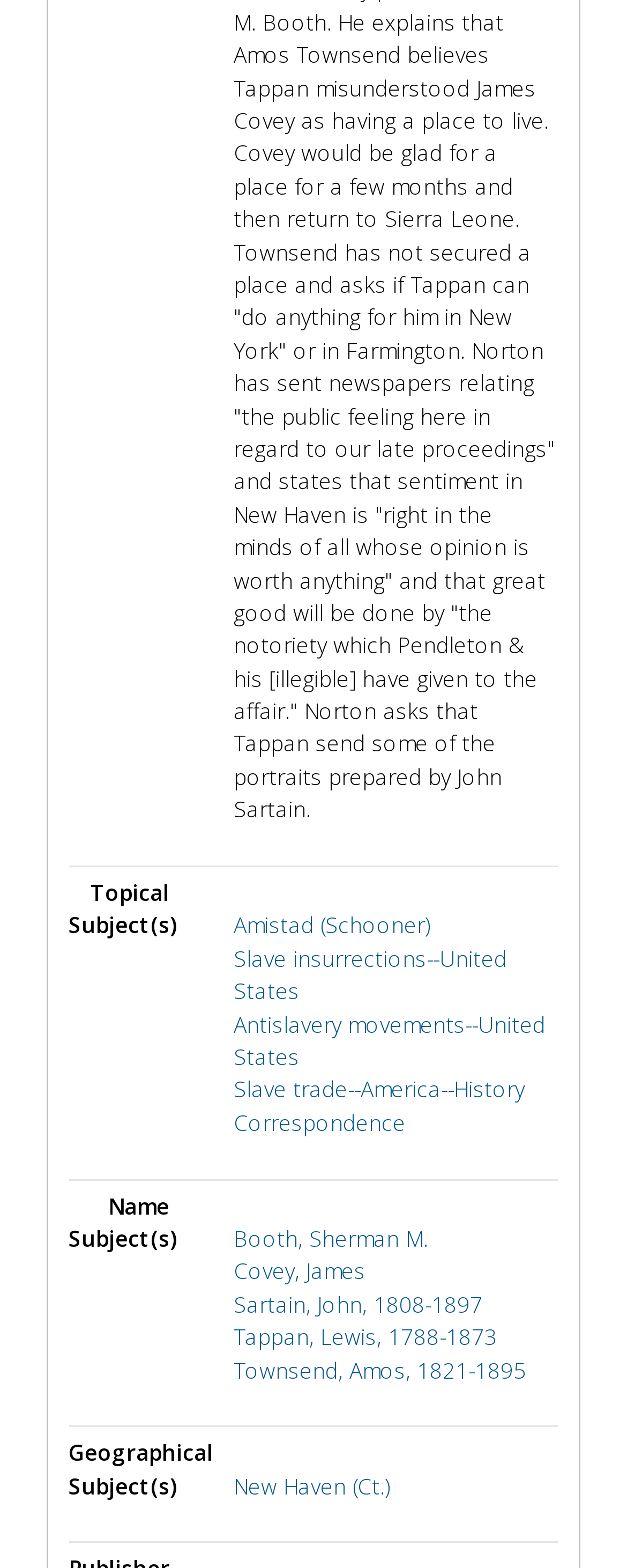Please specify the bounding box coordinates of the clickable region necessary for completing the following instruction: "Check information about Sherman M Booth". The coordinates must consist of four float numbers between 0 and 1, i.e., [left, top, right, bottom].

[0.373, 0.78, 0.683, 0.799]